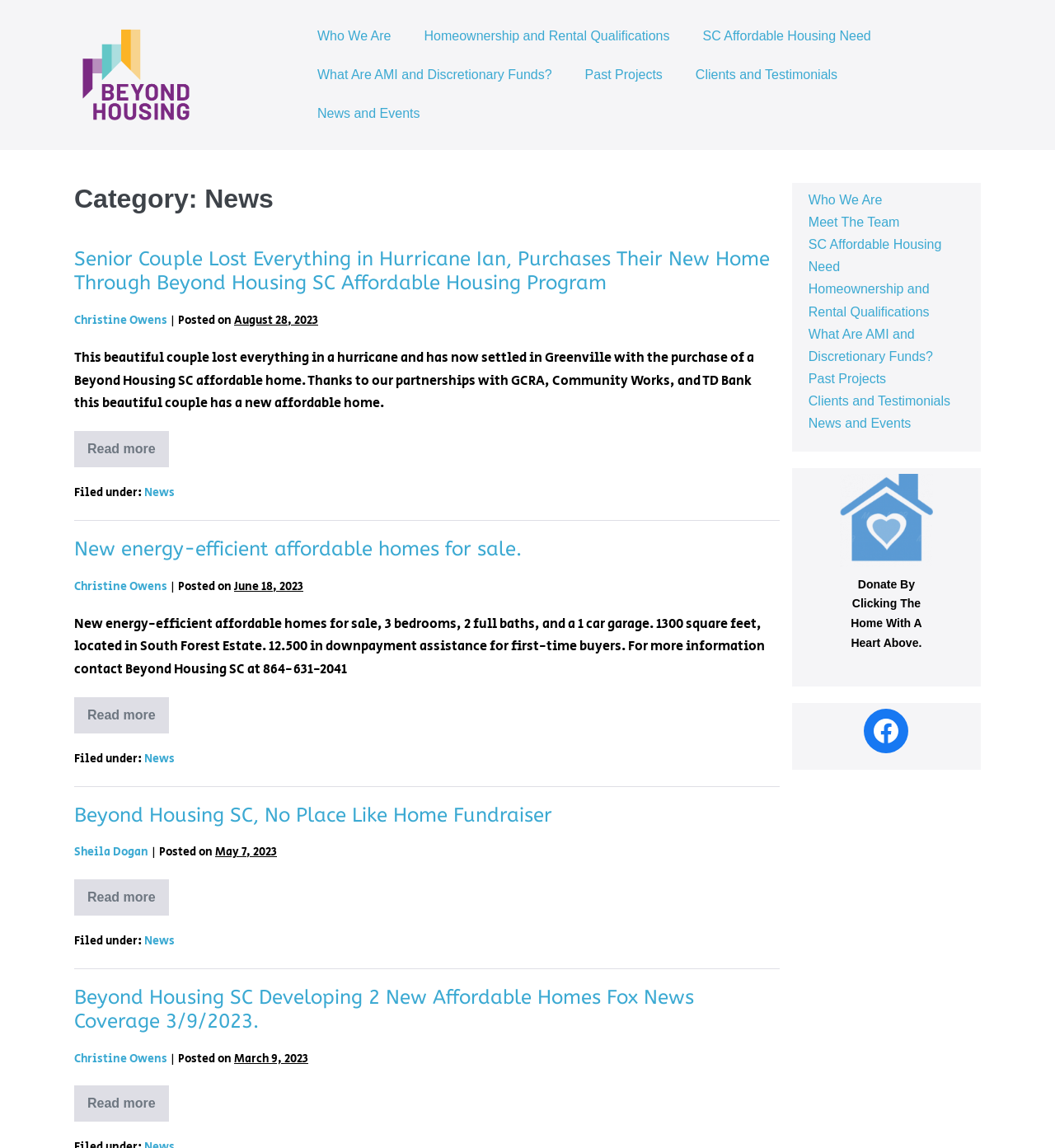Determine the bounding box coordinates for the UI element matching this description: "News".

[0.137, 0.813, 0.166, 0.827]